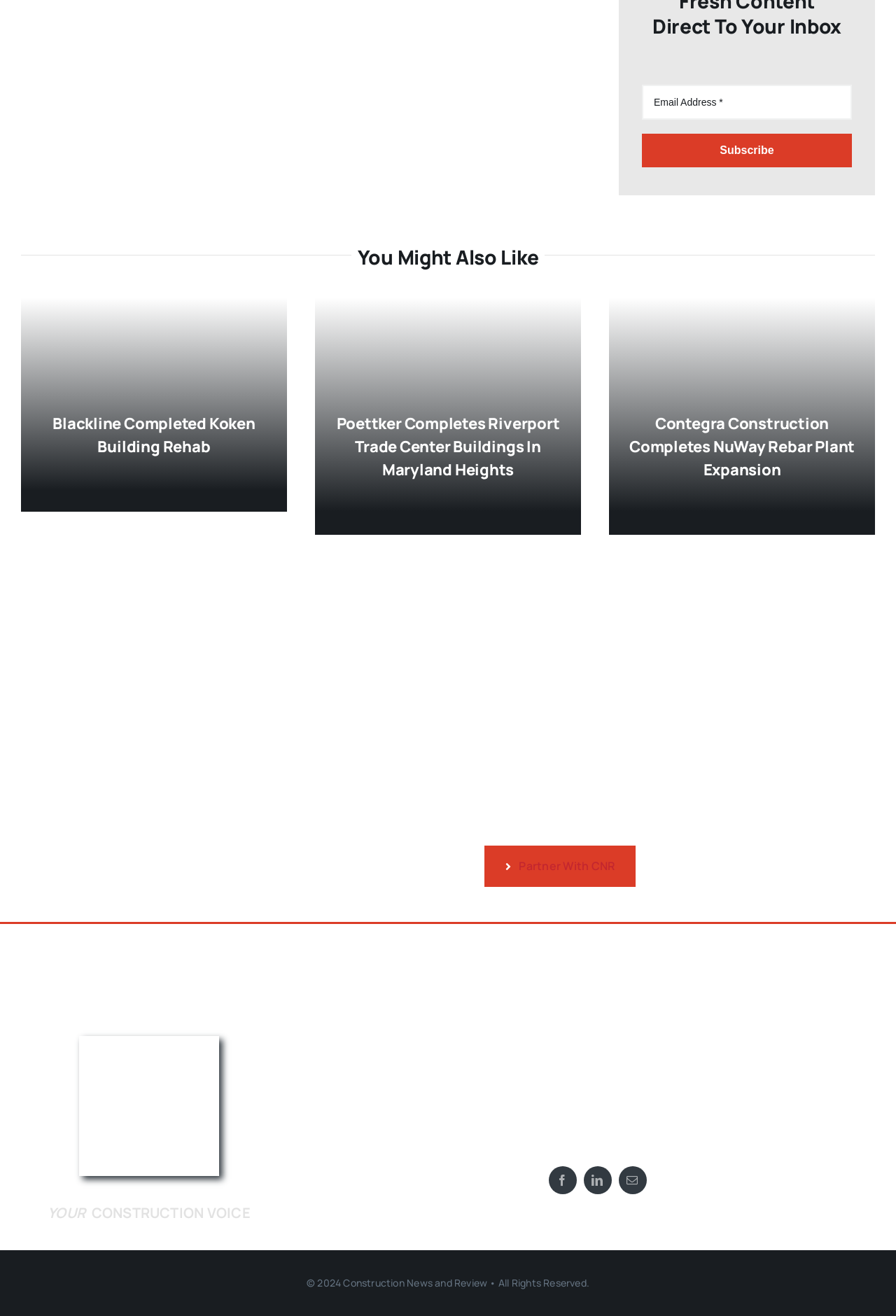Please determine the bounding box coordinates of the area that needs to be clicked to complete this task: 'Enter email address'. The coordinates must be four float numbers between 0 and 1, formatted as [left, top, right, bottom].

[0.716, 0.064, 0.951, 0.091]